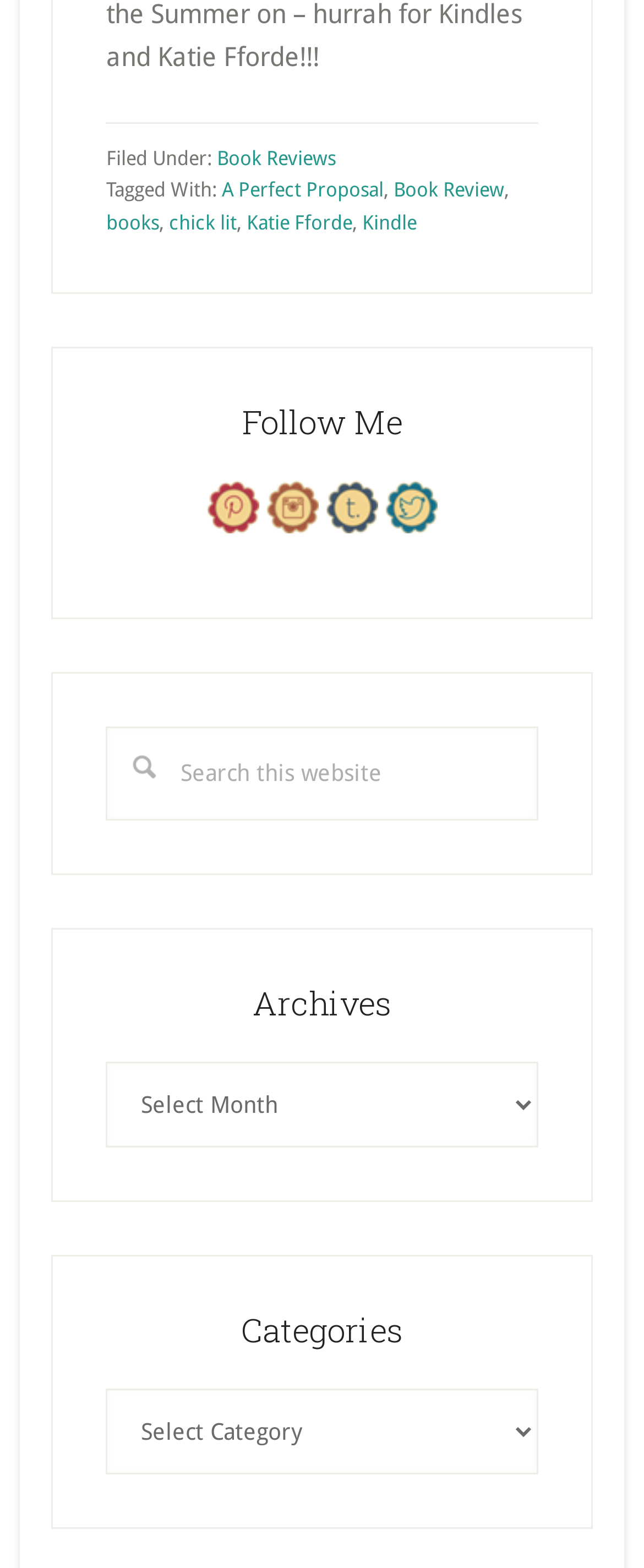What is the category of the book reviewed?
Please provide a comprehensive and detailed answer to the question.

I found the category of the book reviewed by looking at the footer section of the webpage, where it says 'Tagged With:' followed by a list of links, including 'A Perfect Proposal', 'Book Review', and 'chick lit'. This suggests that the book being reviewed belongs to the 'chick lit' category.